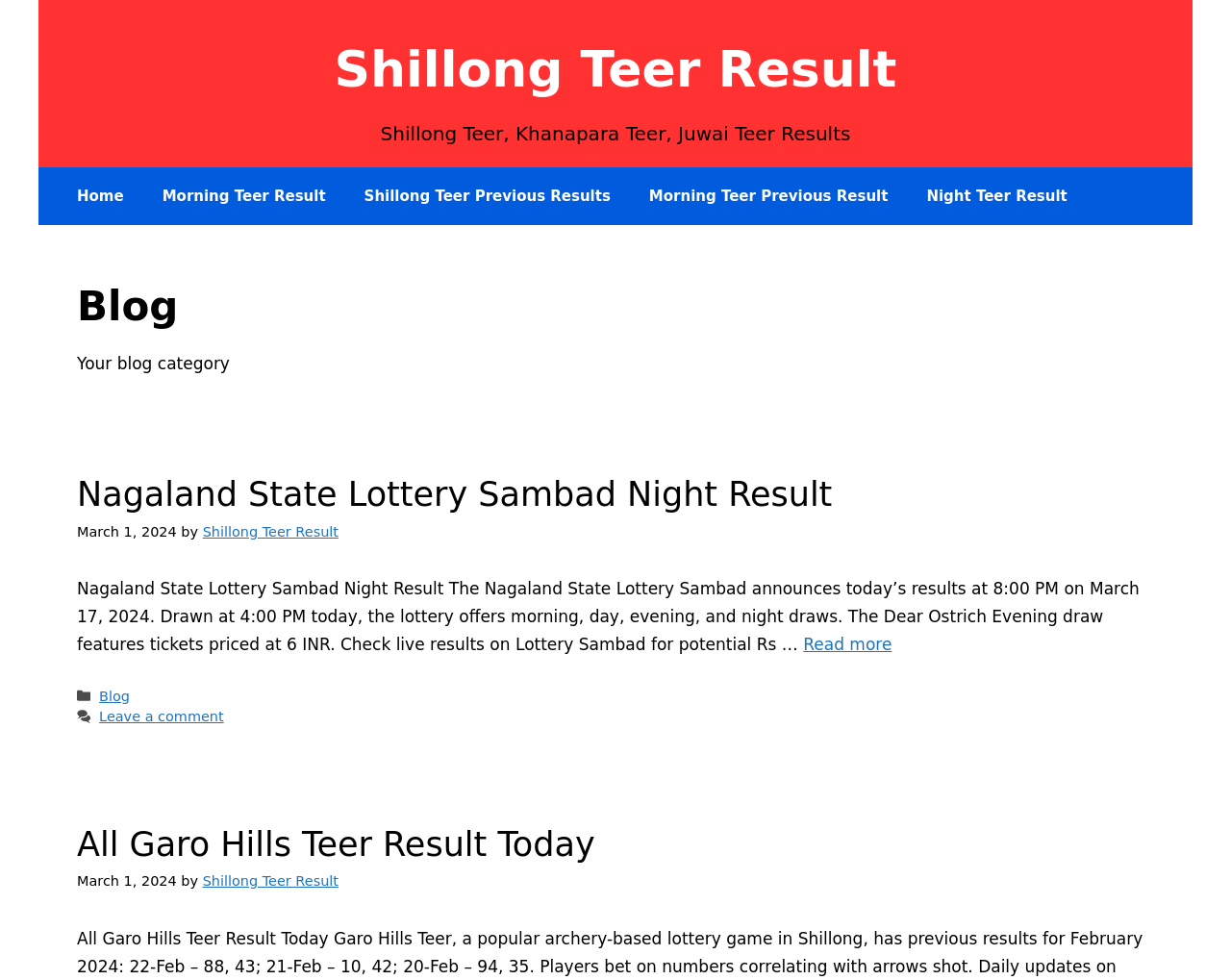Using the element description: "Read more", determine the bounding box coordinates. The coordinates should be in the format [left, top, right, bottom], with values between 0 and 1.

[0.653, 0.648, 0.725, 0.667]